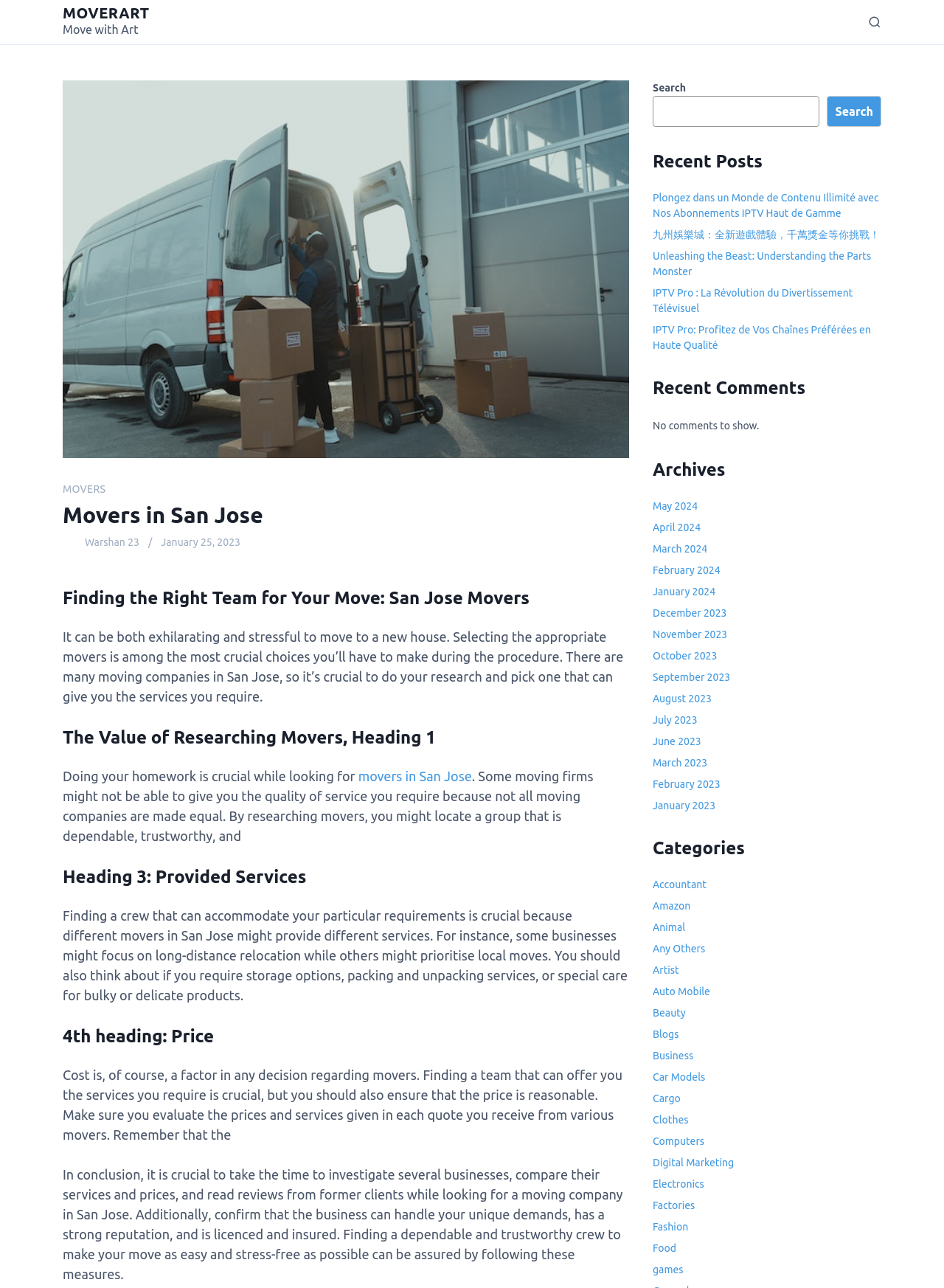Please provide the main heading of the webpage content.

Movers in San Jose